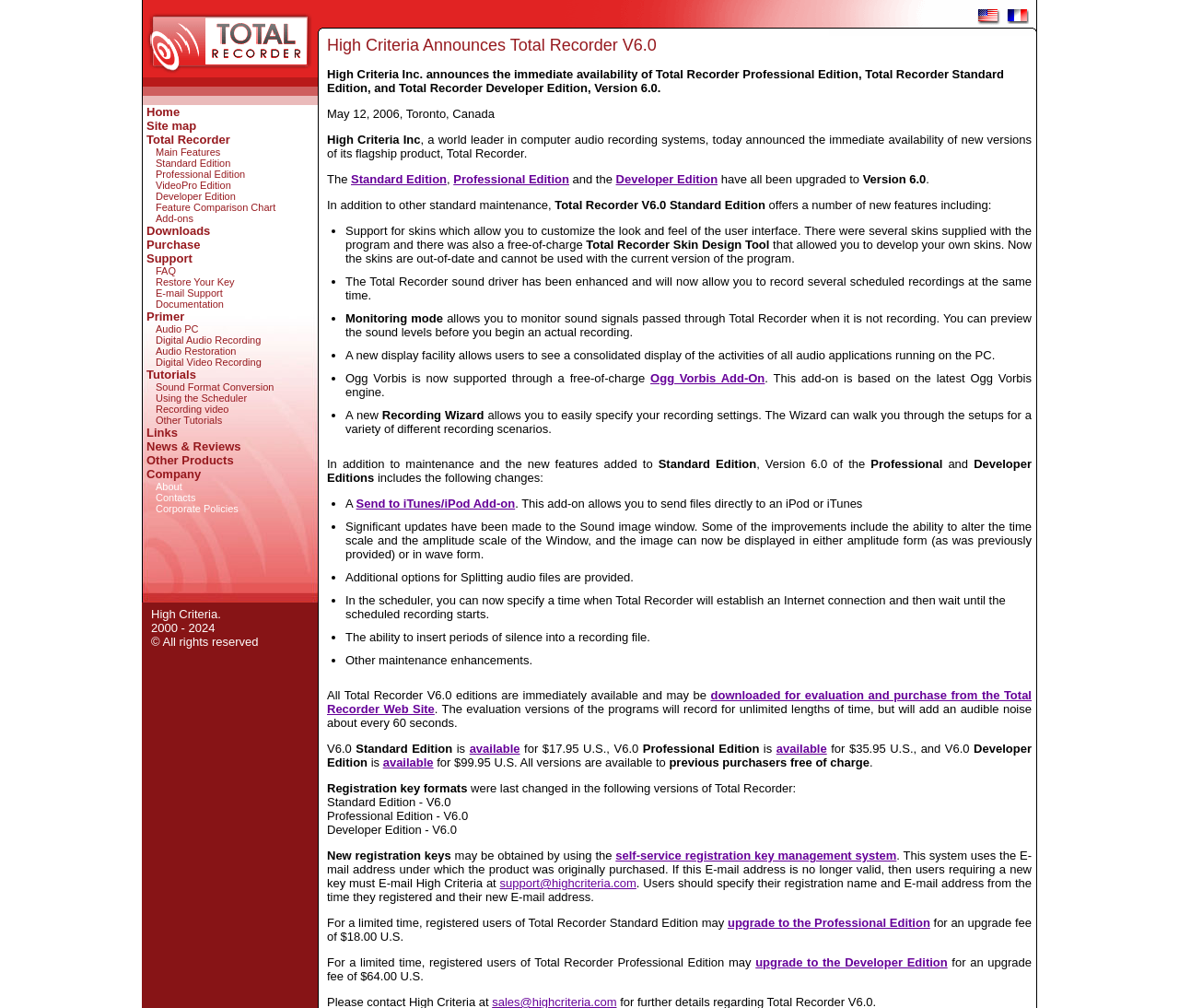What is the purpose of the 'Recording Wizard'?
Look at the screenshot and respond with one word or a short phrase.

To easily specify recording settings